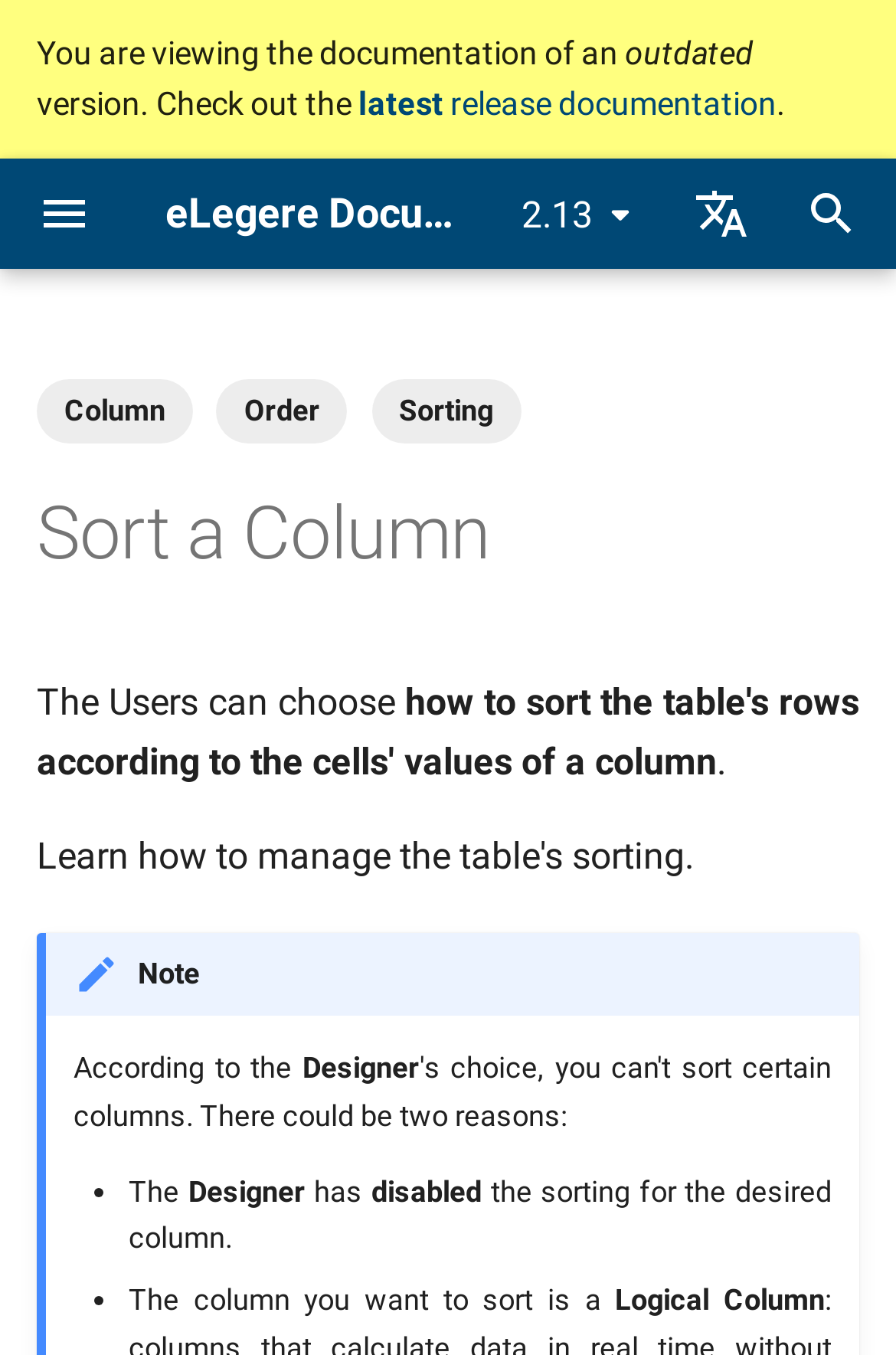Can you look at the image and give a comprehensive answer to the question:
What is the purpose of the 'Sort a Column' feature?

The 'Sort a Column' feature is used to sort data in a column, as indicated by the heading 'Sort a Column' and the description 'The Users can choose...'.